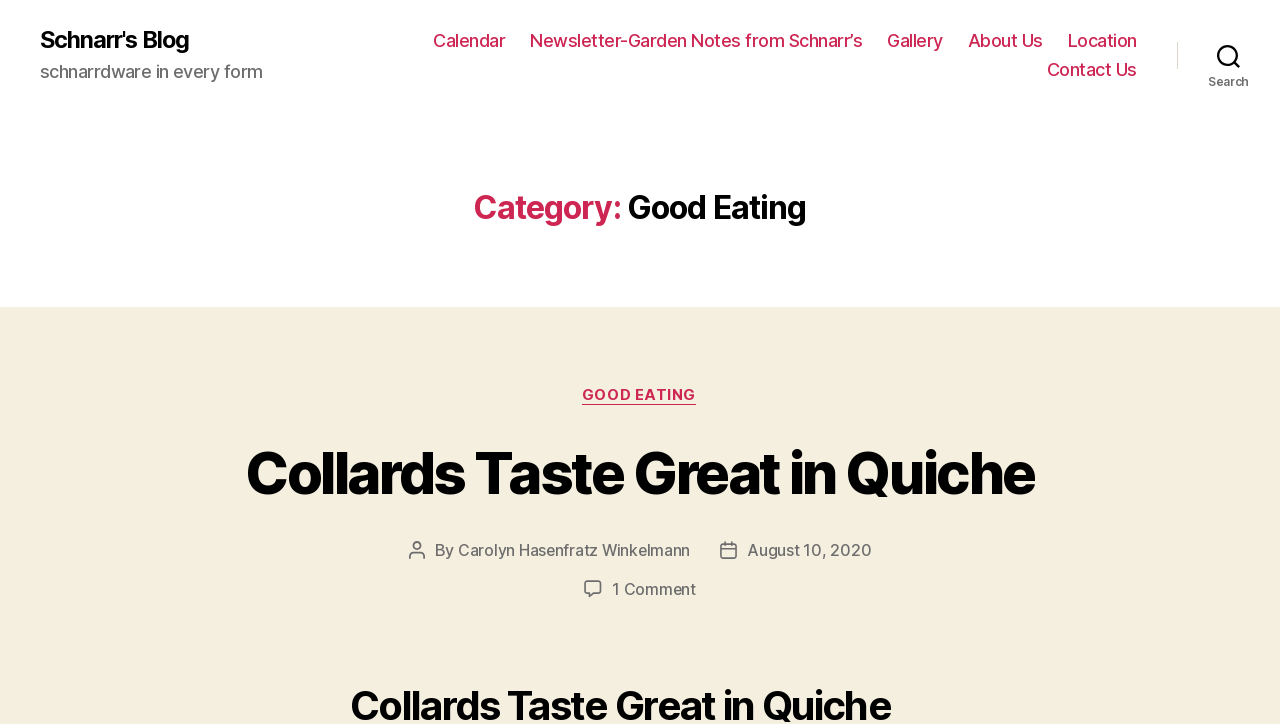Ascertain the bounding box coordinates for the UI element detailed here: "Newsletter-Garden Notes from Schnarr’s". The coordinates should be provided as [left, top, right, bottom] with each value being a float between 0 and 1.

[0.414, 0.041, 0.674, 0.071]